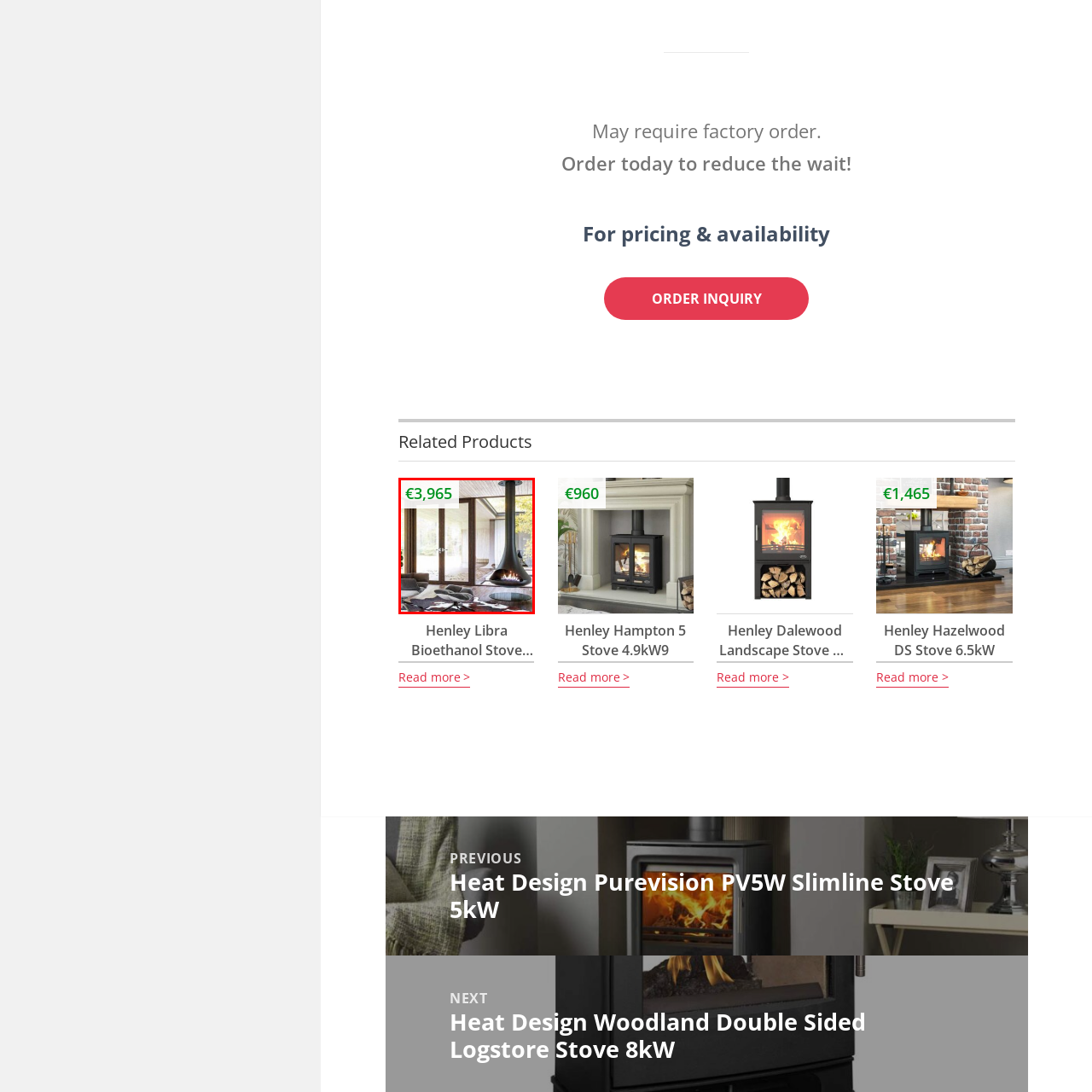Describe extensively the image that is contained within the red box.

The image showcases the Henley Libra Bioethanol Stove, elegantly designed to enhance modern interiors. Priced at €3,965, the stove is set against a backdrop of a stylish living room, characterized by large windows that allow natural light to flood in, accentuating the space's warmth and contemporary aesthetic. The sleek, minimalist design of the stove features a tall, slender flue, culminating in an open flame that adds a cozy ambiance to the room. The flooring and furnishings, including plush seating and a decorative rug, complement the overall chic look, making it an appealing centerpiece for any modern home. This stove not only serves as a functional heating solution but also as a striking decorative element.